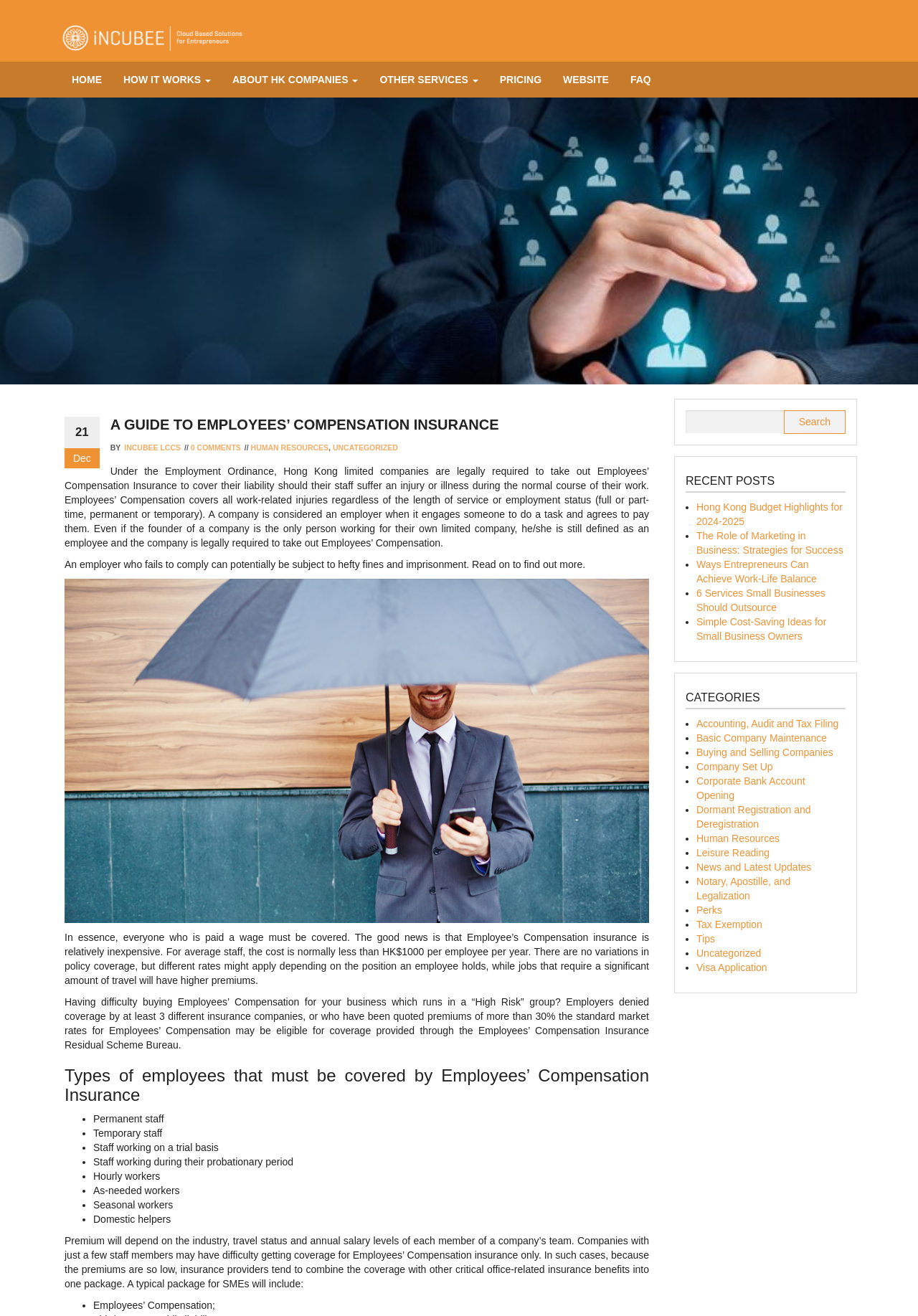Who is considered an employer in Hong Kong?
Provide a one-word or short-phrase answer based on the image.

A company that engages someone to do a task